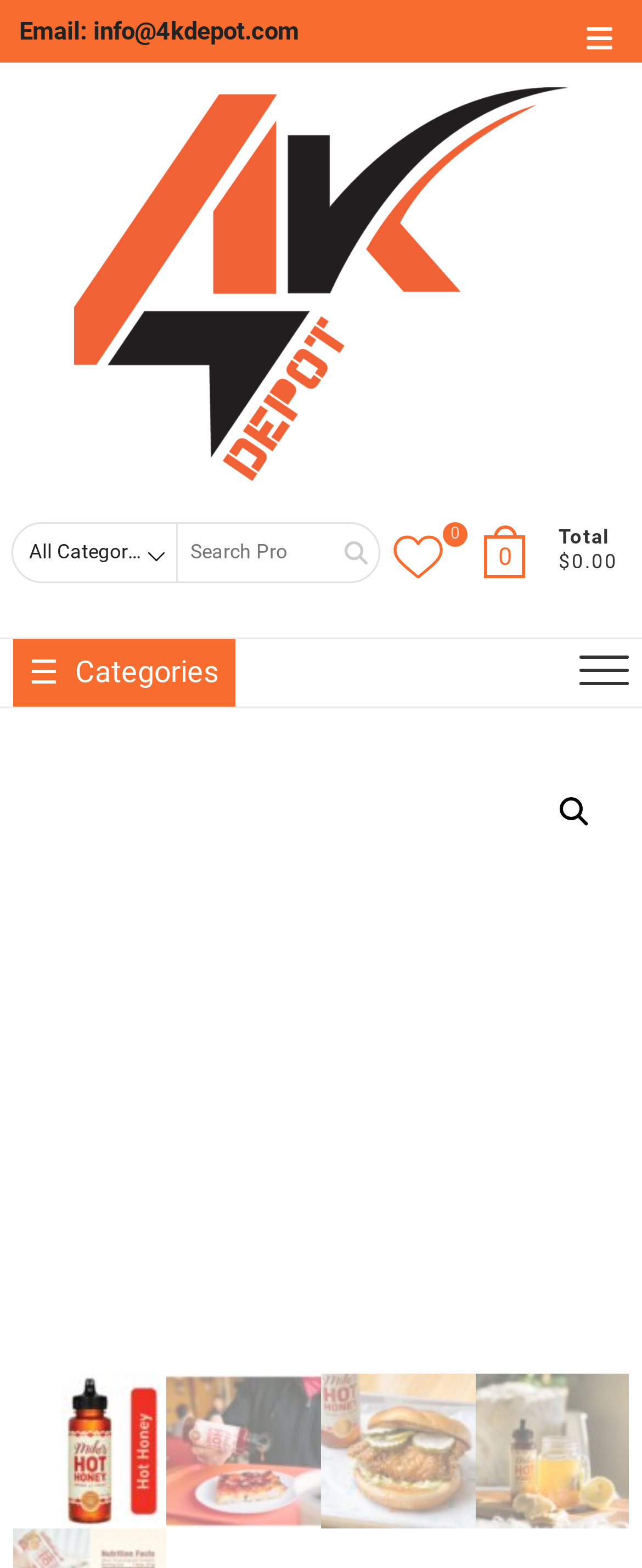Can you find the bounding box coordinates for the element to click on to achieve the instruction: "Click on the main menu"?

[0.02, 0.407, 0.98, 0.451]